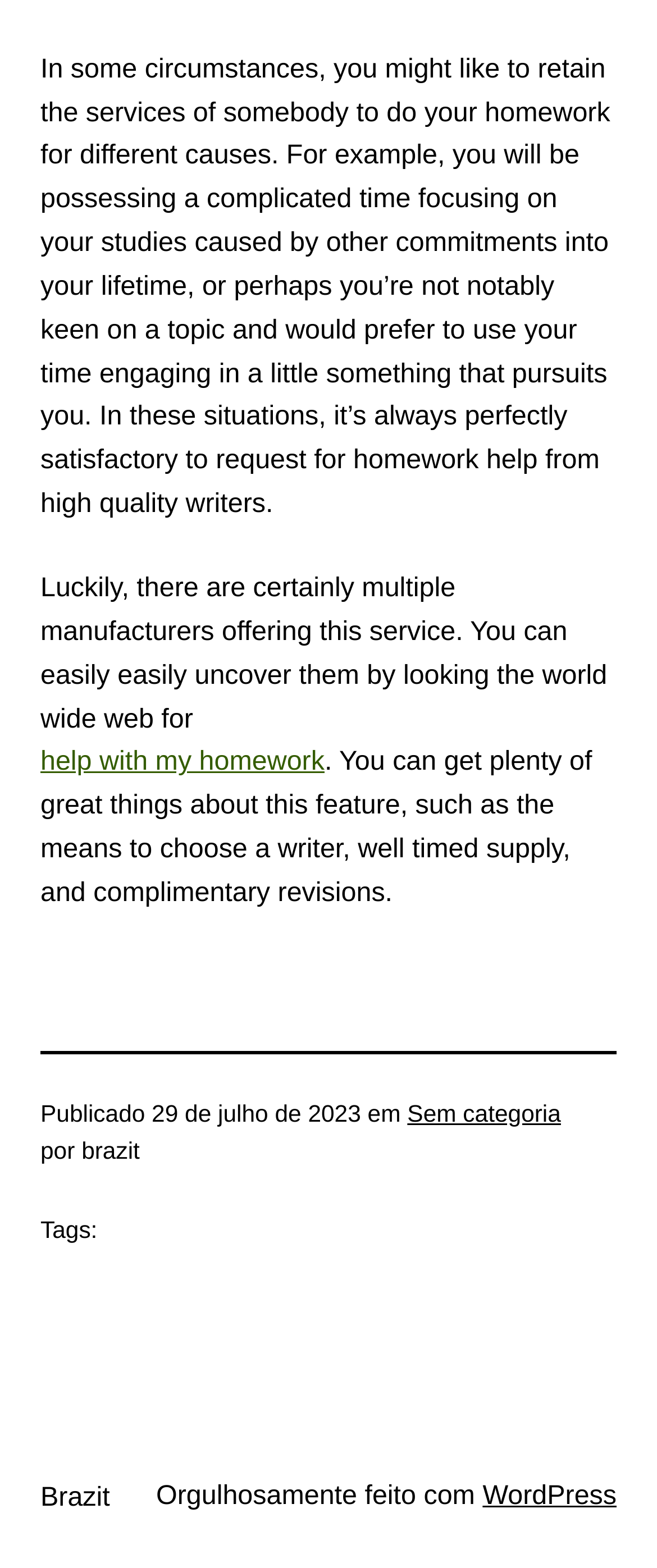What platform was used to create the website?
Give a detailed and exhaustive answer to the question.

The platform used to create the website can be identified by the text 'Orgulhosamente feito com WordPress' located at the bottom of the webpage, which indicates that the website was created using WordPress.